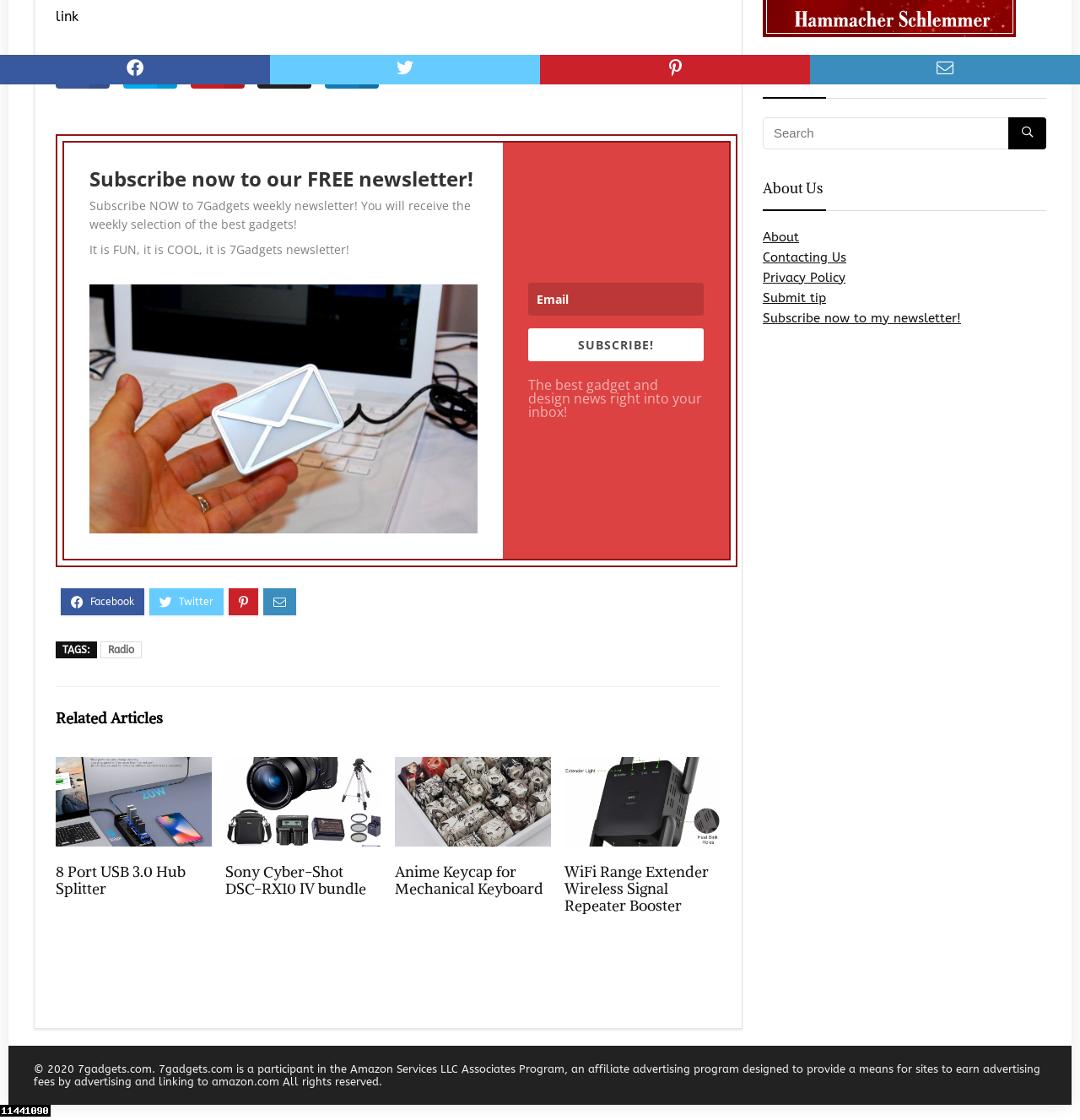Examine the screenshot and answer the question in as much detail as possible: What is the copyright information displayed at the bottom of the webpage?

The copyright information is displayed at the bottom of the webpage and states '© 2020 7gadgets.com. 7gadgets.com is a participant in the Amazon Services LLC Associates Program, an affiliate advertising program designed to provide a means for sites to earn advertising fees by advertising and linking to amazon.com All rights reserved.' This suggests that the copyright information is related to the website 7gadgets.com.